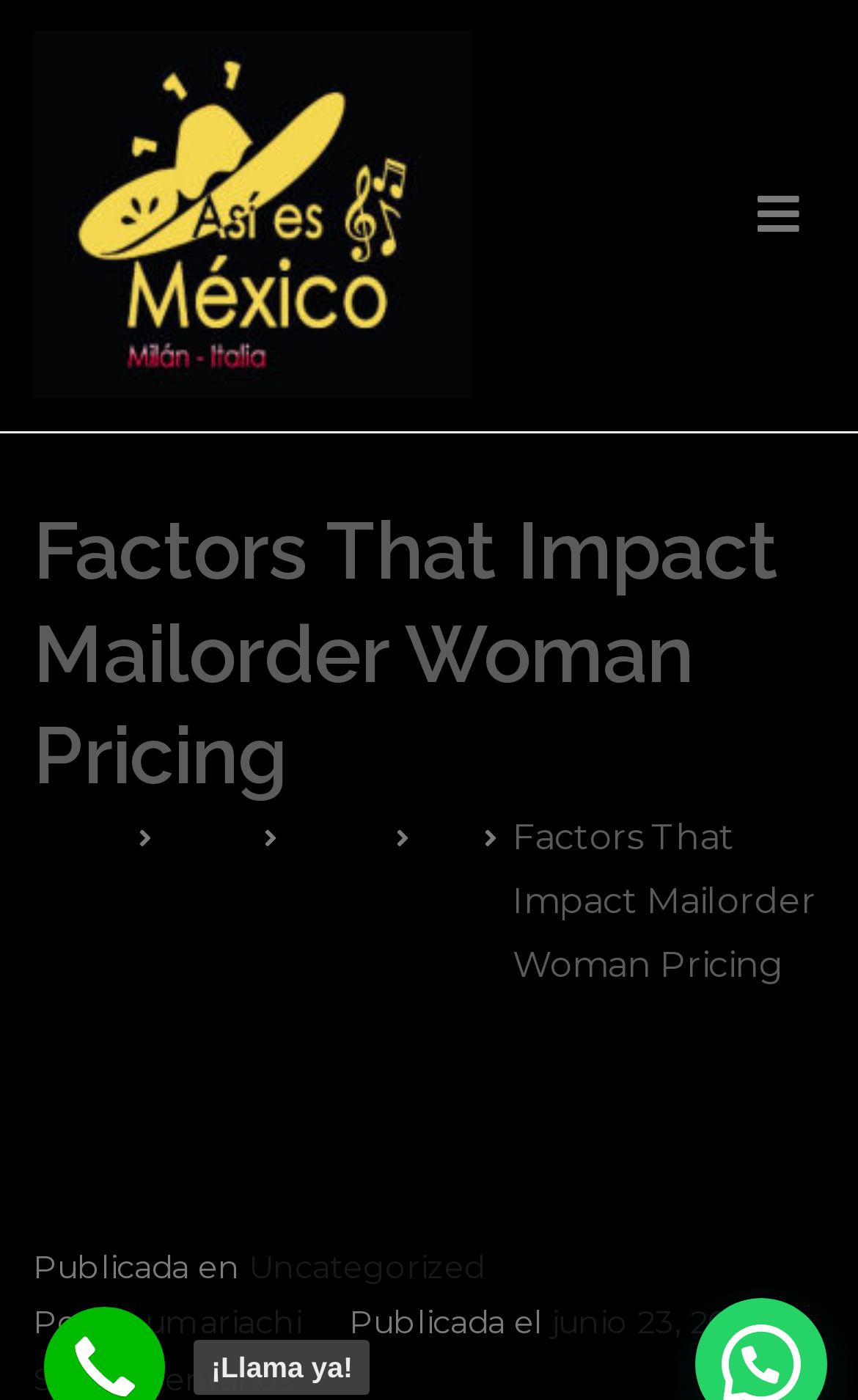Can you find and provide the main heading text of this webpage?

Factors That Impact Mailorder Woman Pricing